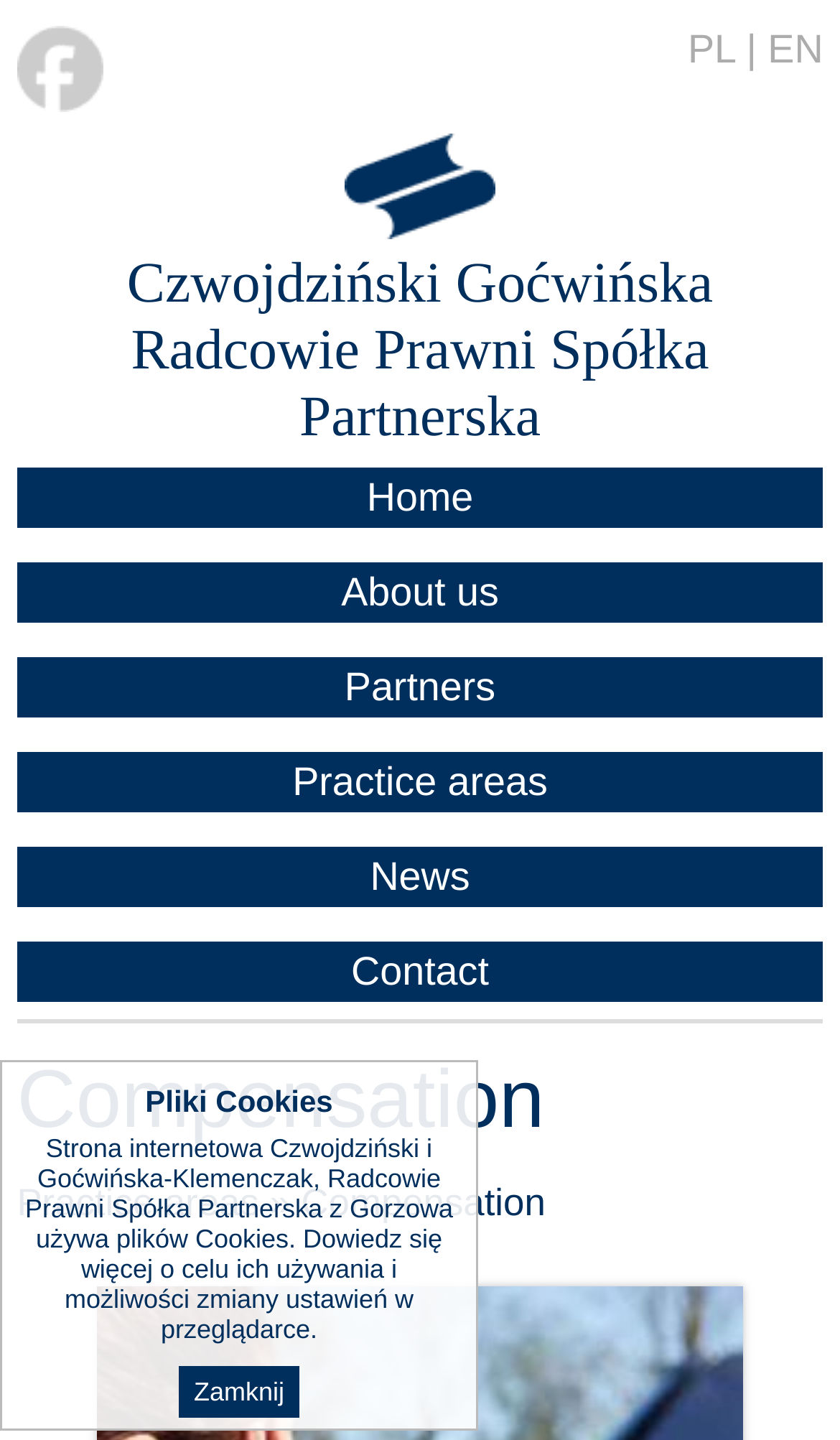What is the name of the law firm?
Please answer the question with a single word or phrase, referencing the image.

Czwojdziński Goćwińska